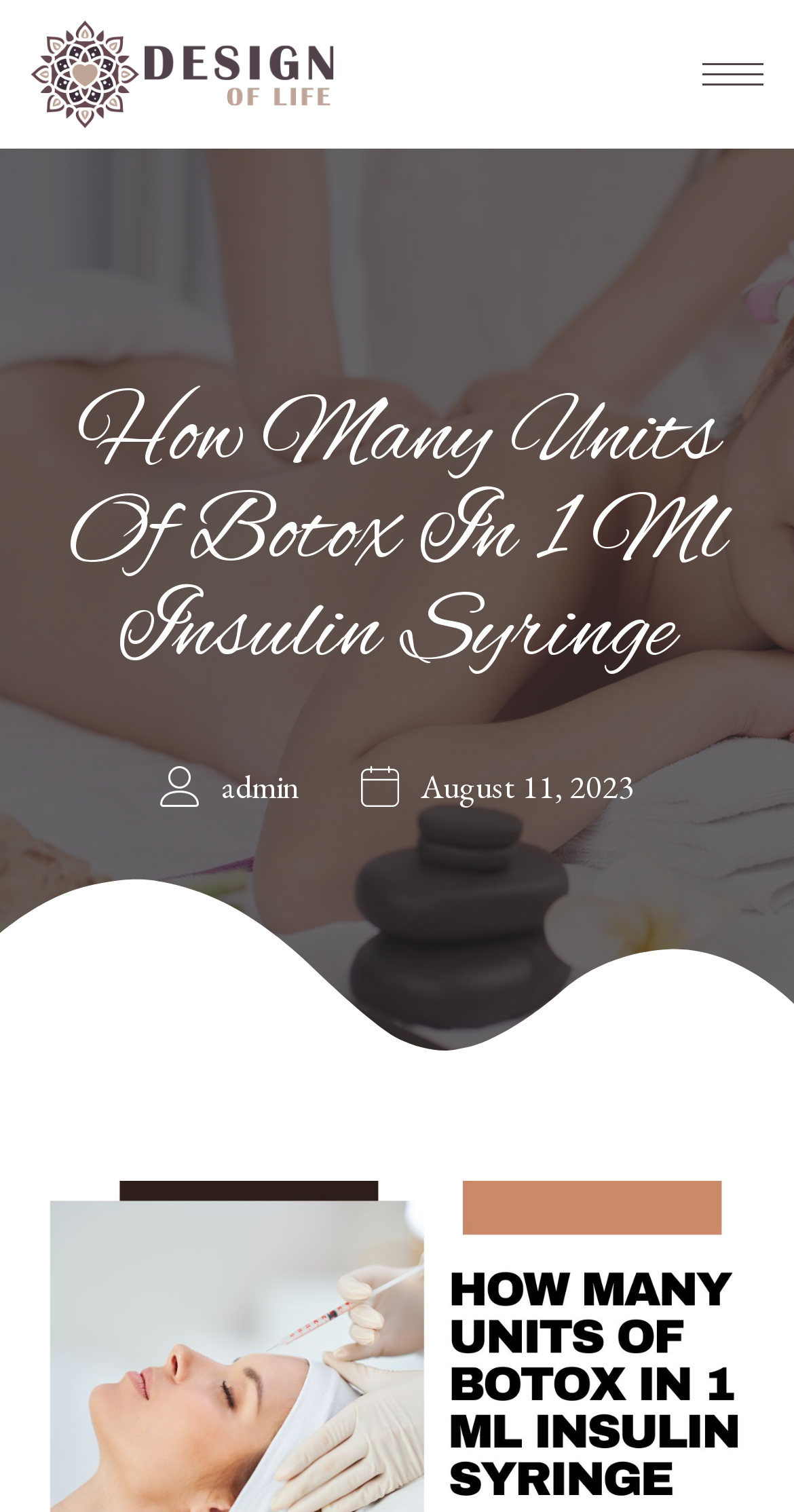Using the provided element description, identify the bounding box coordinates as (top-left x, top-left y, bottom-right x, bottom-right y). Ensure all values are between 0 and 1. Description: parent_node: MED SPA aria-label="hamburger-icon"

[0.833, 0.028, 0.962, 0.07]